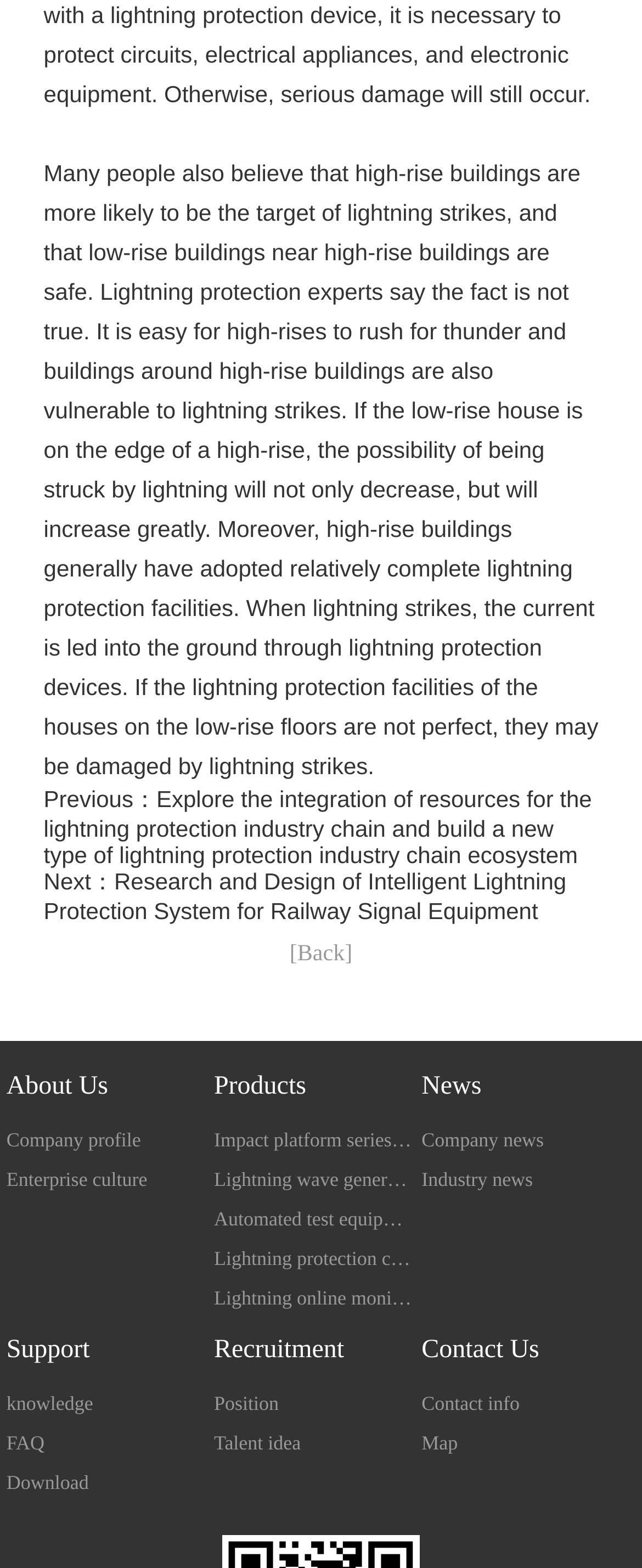What is the topic of the article?
Please craft a detailed and exhaustive response to the question.

The article discusses the myth that high-rise buildings are more likely to be the target of lightning strikes and that low-rise buildings near high-rise buildings are safe. It explains that this is not true and that lightning protection experts say that high-rise buildings generally have adopted relatively complete lightning protection facilities.